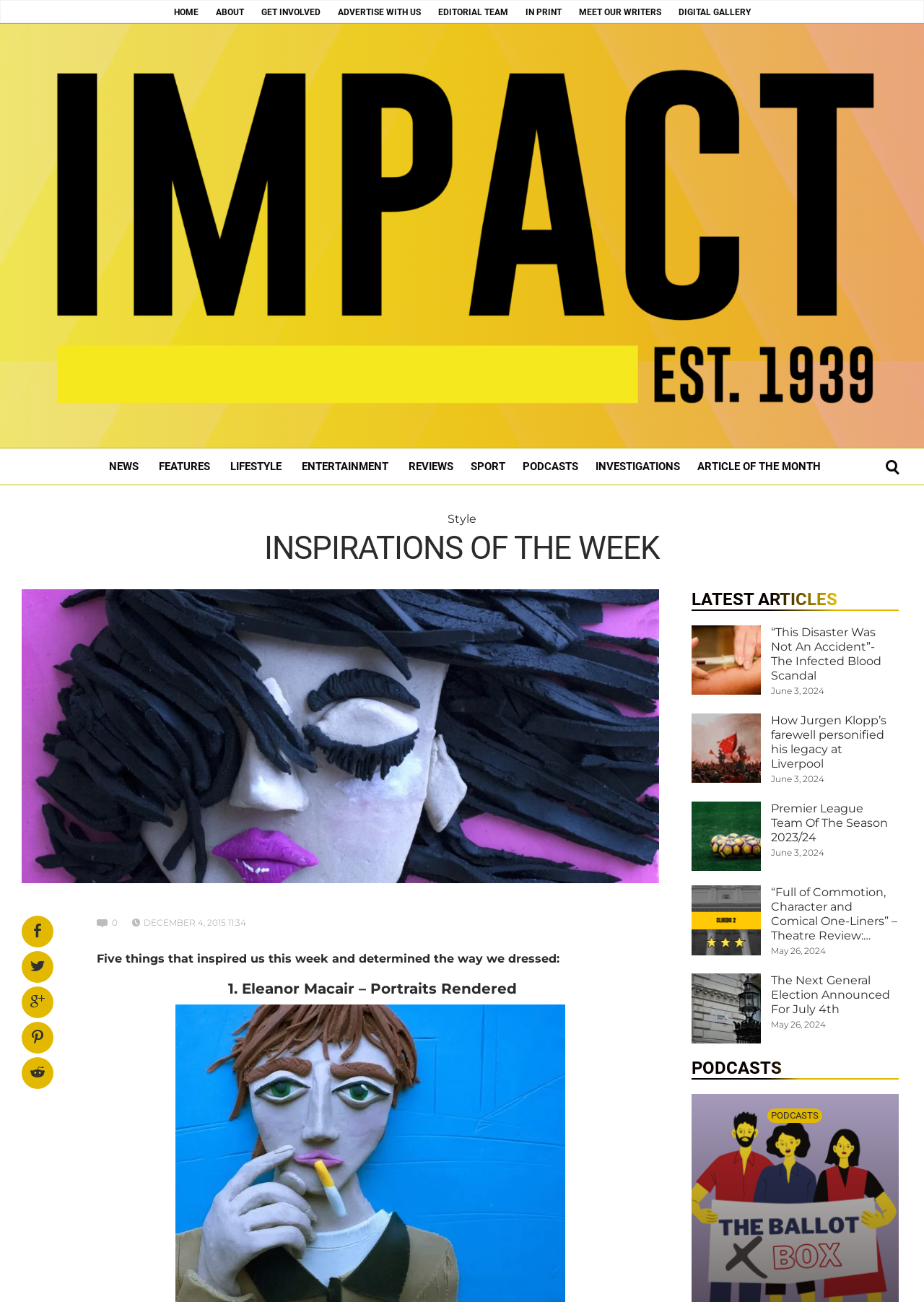Can you extract the headline from the webpage for me?

INSPIRATIONS OF THE WEEK